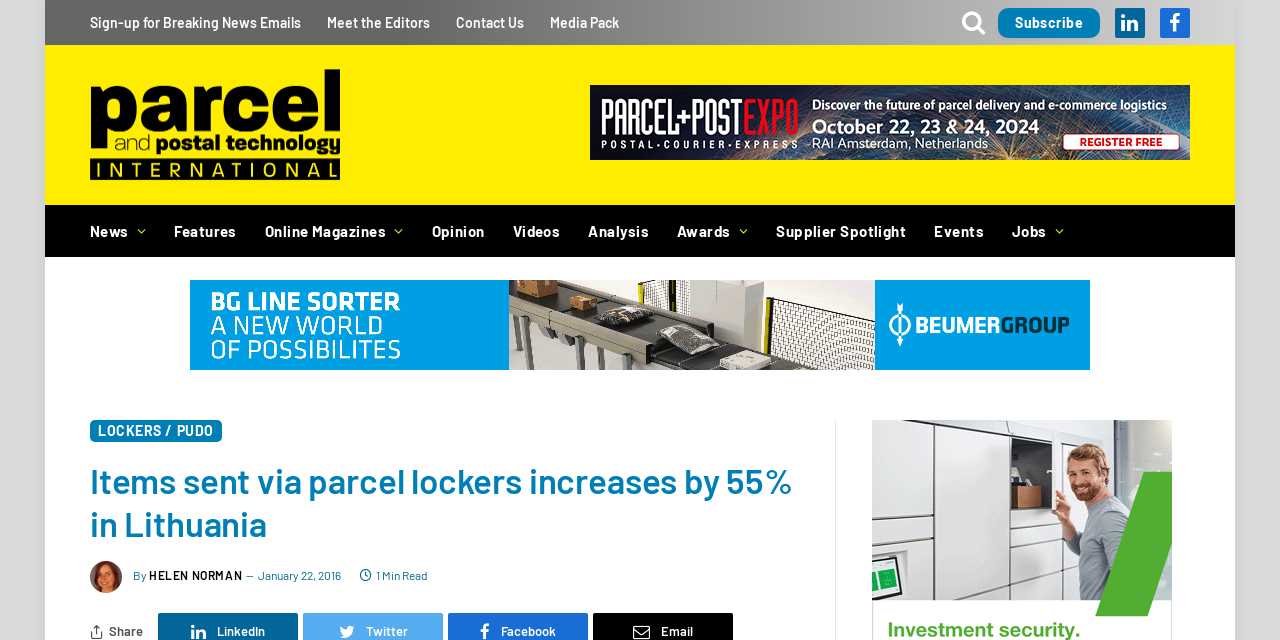Locate the bounding box coordinates of the element I should click to achieve the following instruction: "Sign up for breaking news emails".

[0.06, 0.0, 0.245, 0.07]